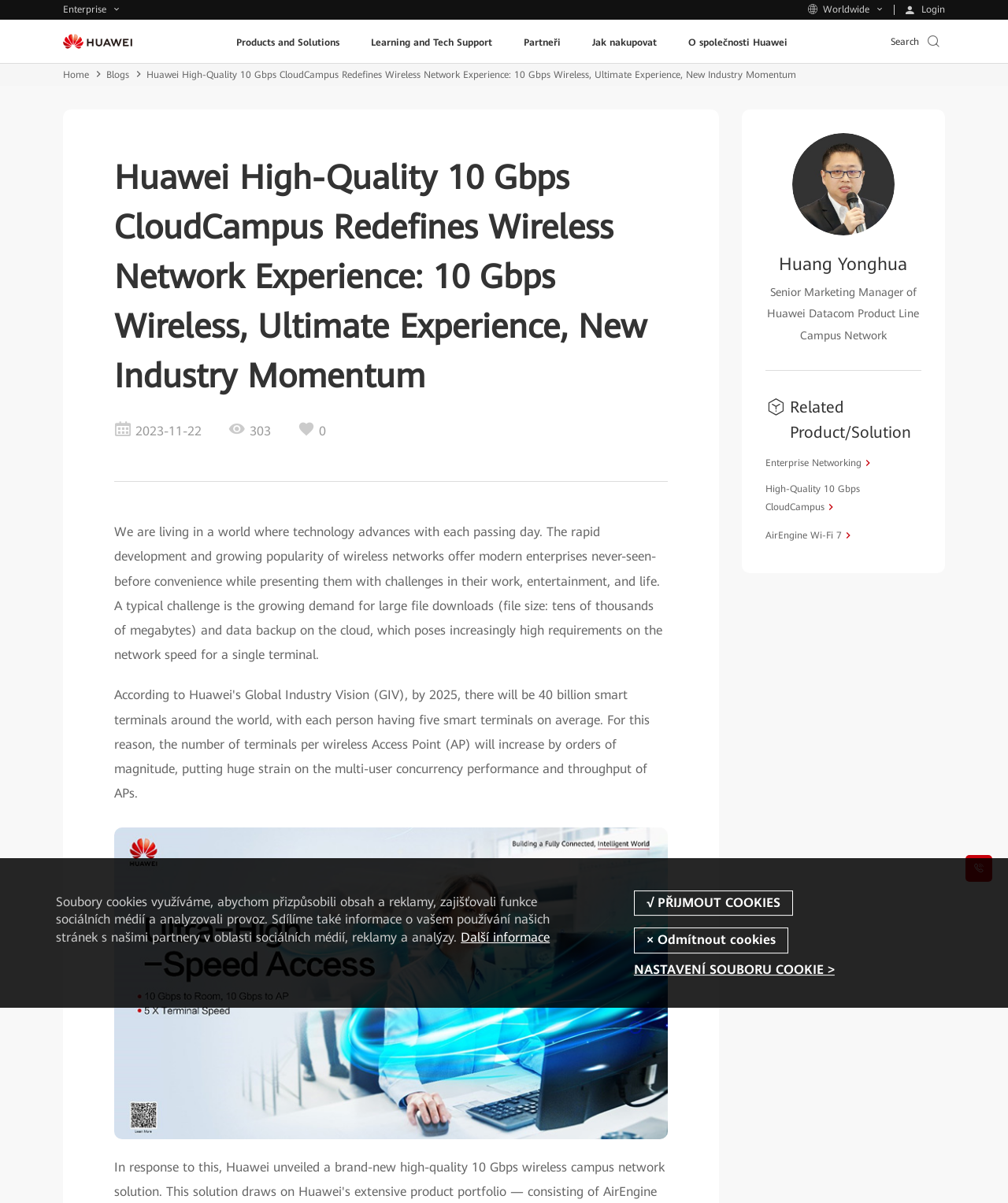Find the bounding box coordinates of the clickable area required to complete the following action: "Go to the Huawei Enterprise homepage".

[0.062, 0.028, 0.131, 0.041]